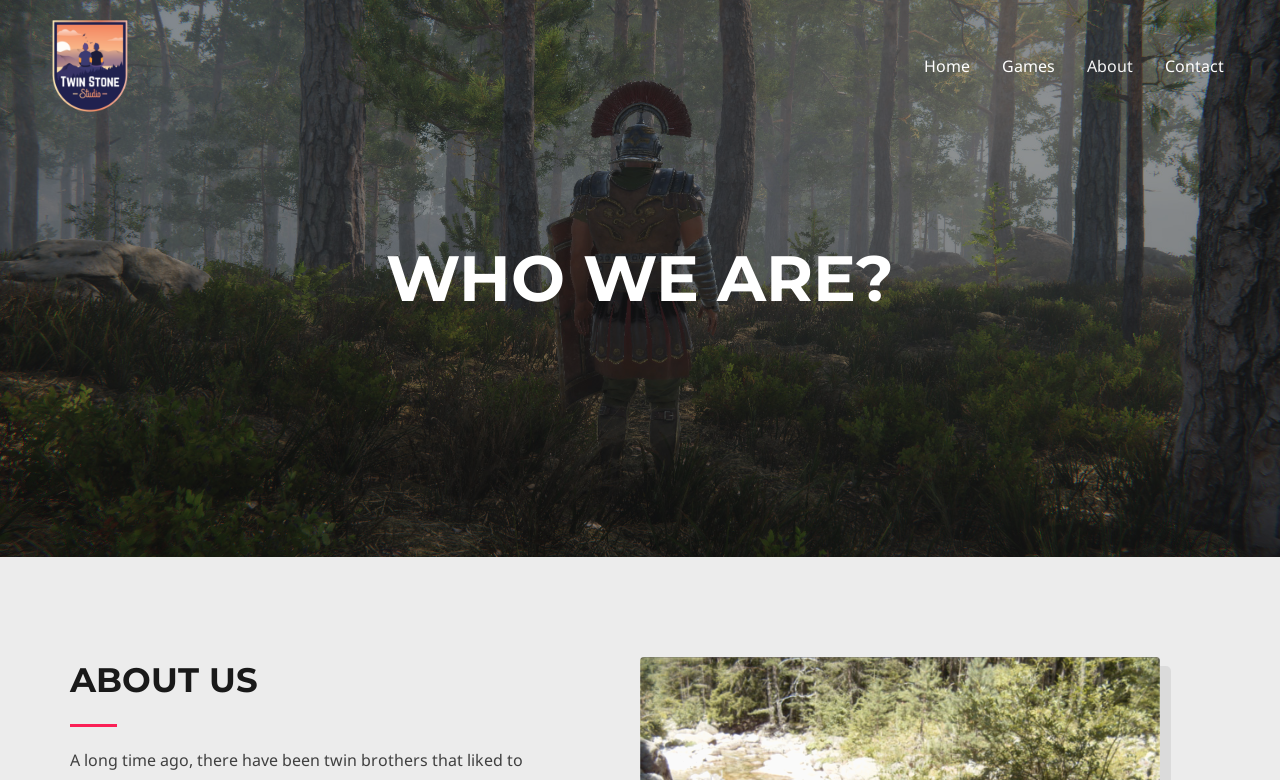Provide a brief response to the question using a single word or phrase: 
How many navigation links are there?

4